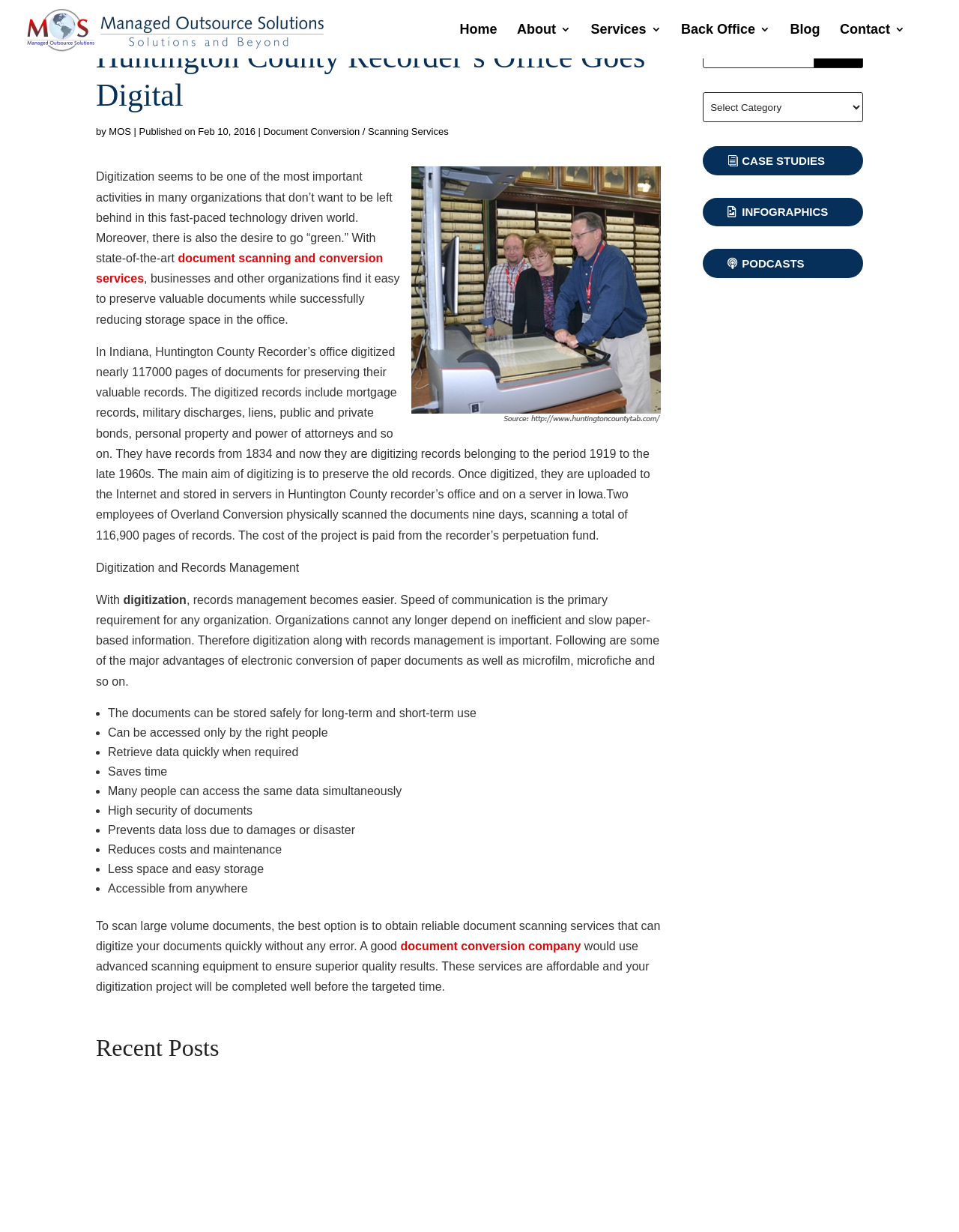Elaborate on the information and visuals displayed on the webpage.

The webpage is about the Huntington County Recorder's Office going digital, with a focus on document scanning and conversion services. At the top, there is a navigation menu with links to "Home", "About", "Services", "Back Office", "Blog", and "Contact". Below the navigation menu, there is a heading that reads "Huntington County Recorder's Office Goes Digital". 

To the left of the heading, there is an image of the Huntington County Recorder's Office. Below the heading, there is a paragraph of text that discusses the importance of digitization in organizations, followed by a link to "Document Conversion / Scanning Services". 

The main content of the webpage is divided into two sections. The first section describes the digitization project undertaken by the Huntington County Recorder's Office, where they digitized nearly 117,000 pages of documents. The second section discusses the advantages of electronic conversion of paper documents, including safe storage, access control, quick data retrieval, and cost savings.

On the right side of the webpage, there is a search bar with a search button. Below the search bar, there are links to "Categories", "CASE STUDIES", "INFOGRAPHICS", and "PODCASTS". At the bottom of the webpage, there is a heading that reads "Recent Posts".